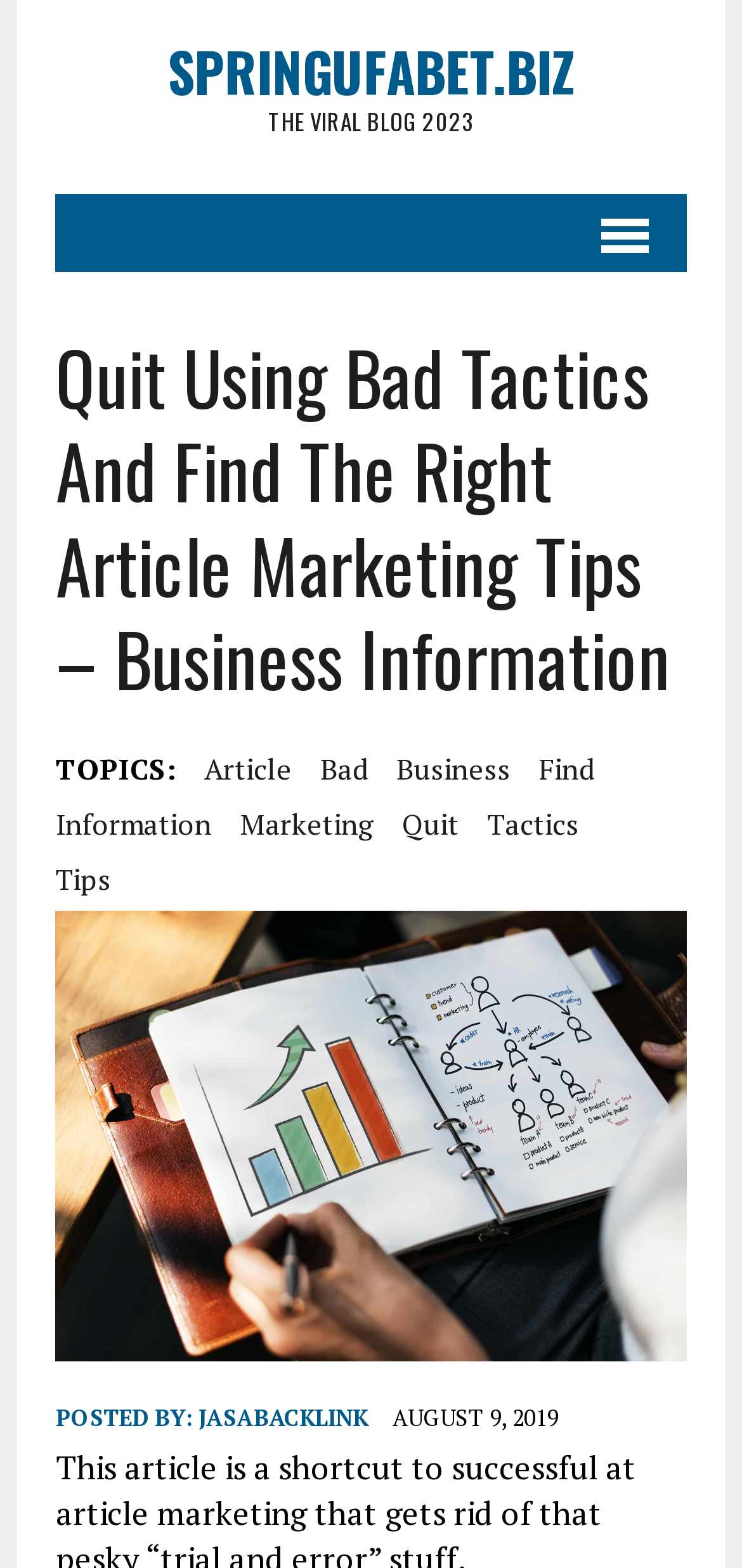Please identify the coordinates of the bounding box that should be clicked to fulfill this instruction: "visit springufabet.biz".

[0.075, 0.024, 0.925, 0.087]